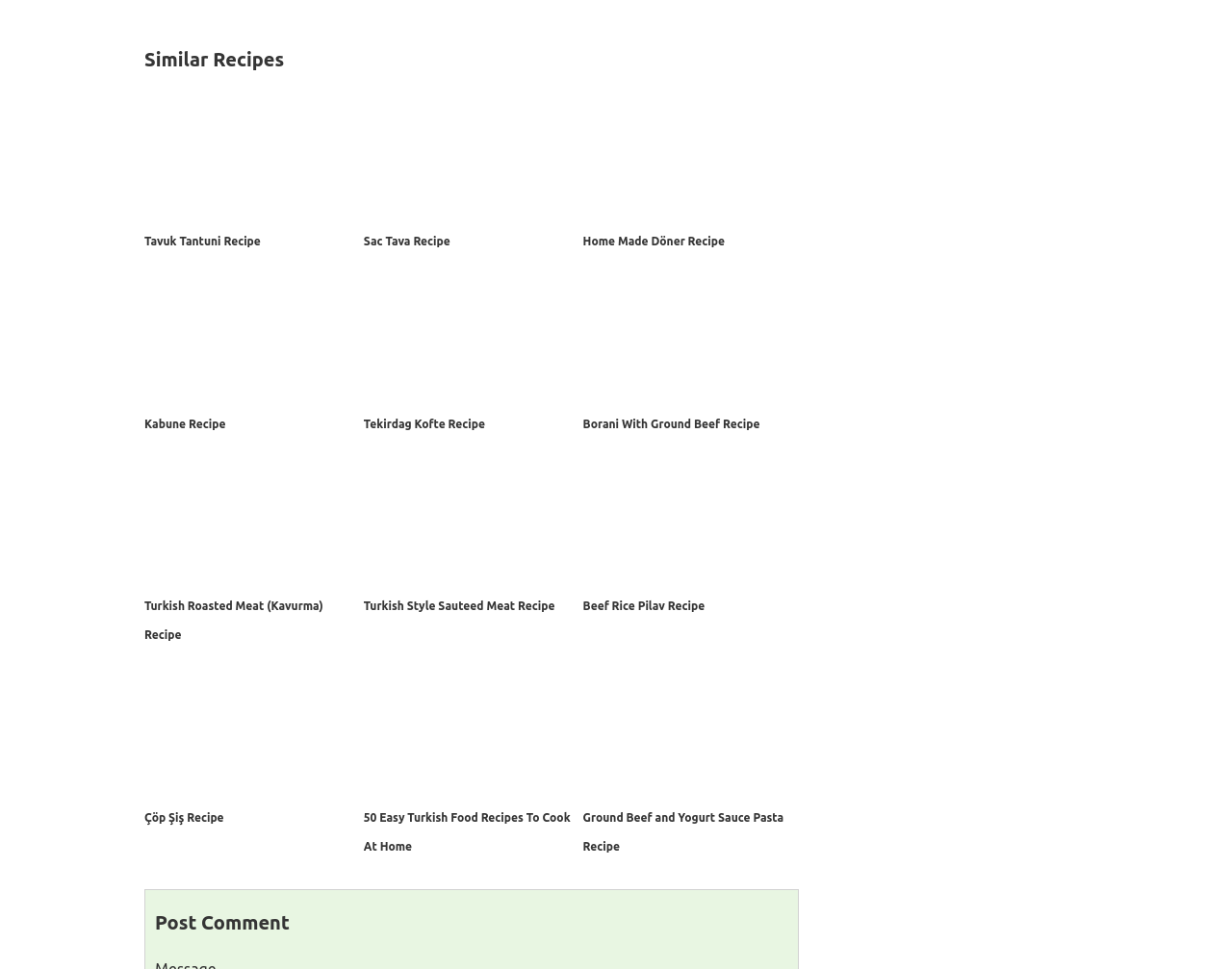What is the first recipe listed?
Answer the question with a single word or phrase, referring to the image.

Tavuk Tantuni Recipe